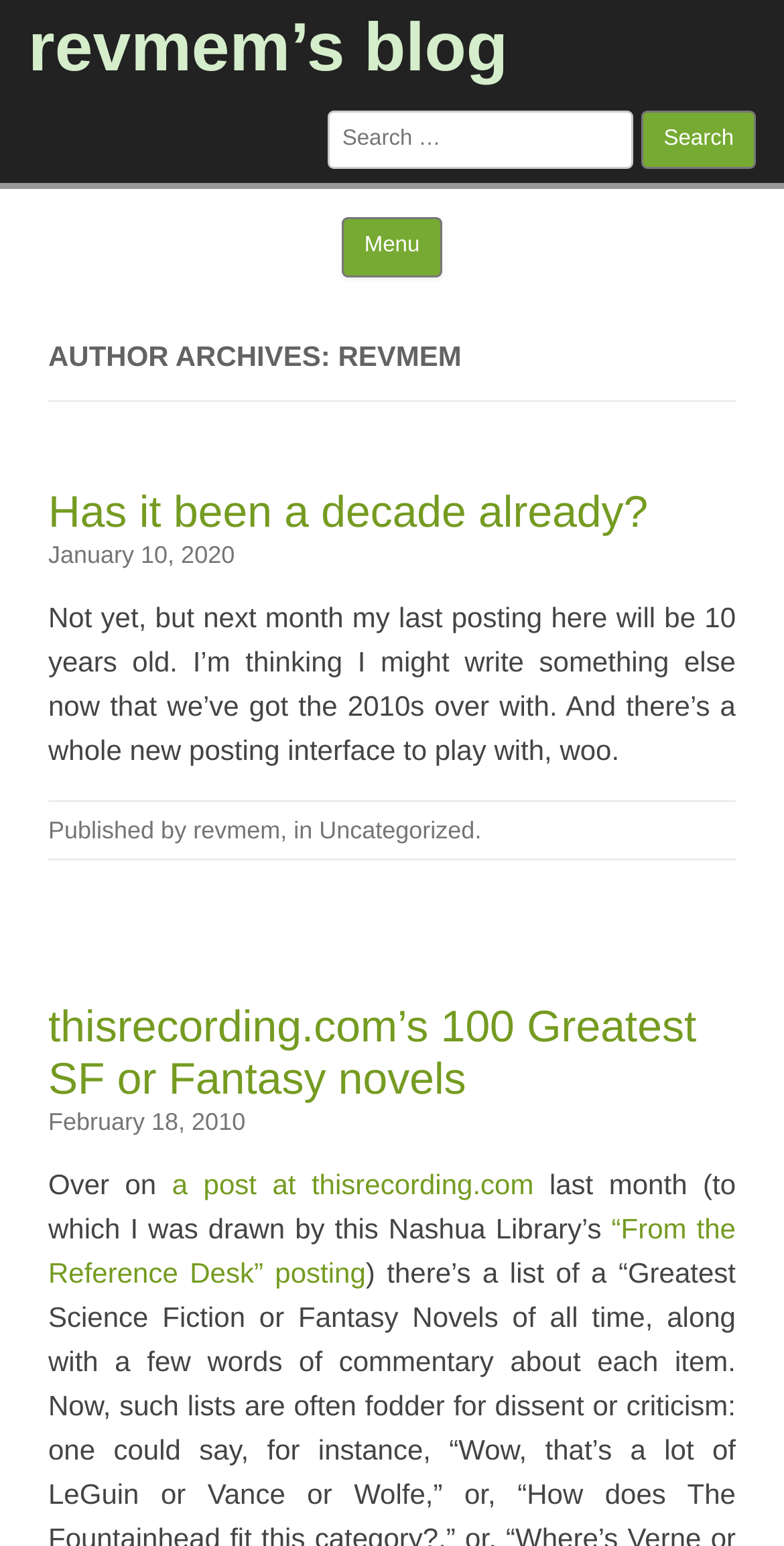Answer this question in one word or a short phrase: What is the date of the oldest article on the page?

February 18, 2010